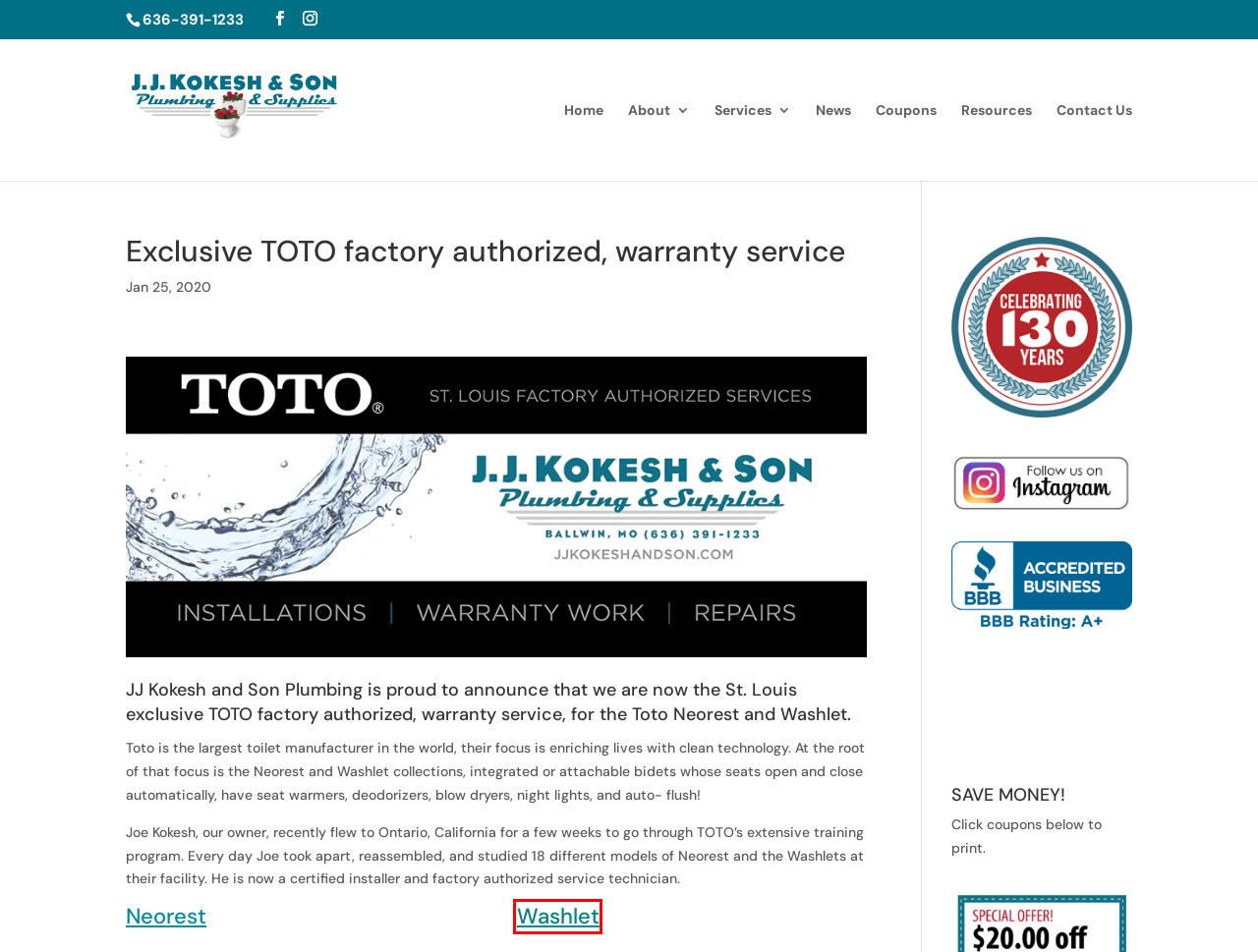You are given a screenshot of a webpage with a red rectangle bounding box around an element. Choose the best webpage description that matches the page after clicking the element in the bounding box. Here are the candidates:
A. Coupons | Kokesh Plumbing
B. Meet the Team | Kokesh Plumbing
C. JJ Kokesh and Sons Residential and Commercial Plumbing |
D. WASHLET - TotoUSA.com
E. NEOREST - TotoUSA.com
F. Resources | Kokesh Plumbing
G. News | Kokesh Plumbing
H. Contact Us | Kokesh Plumbing

D